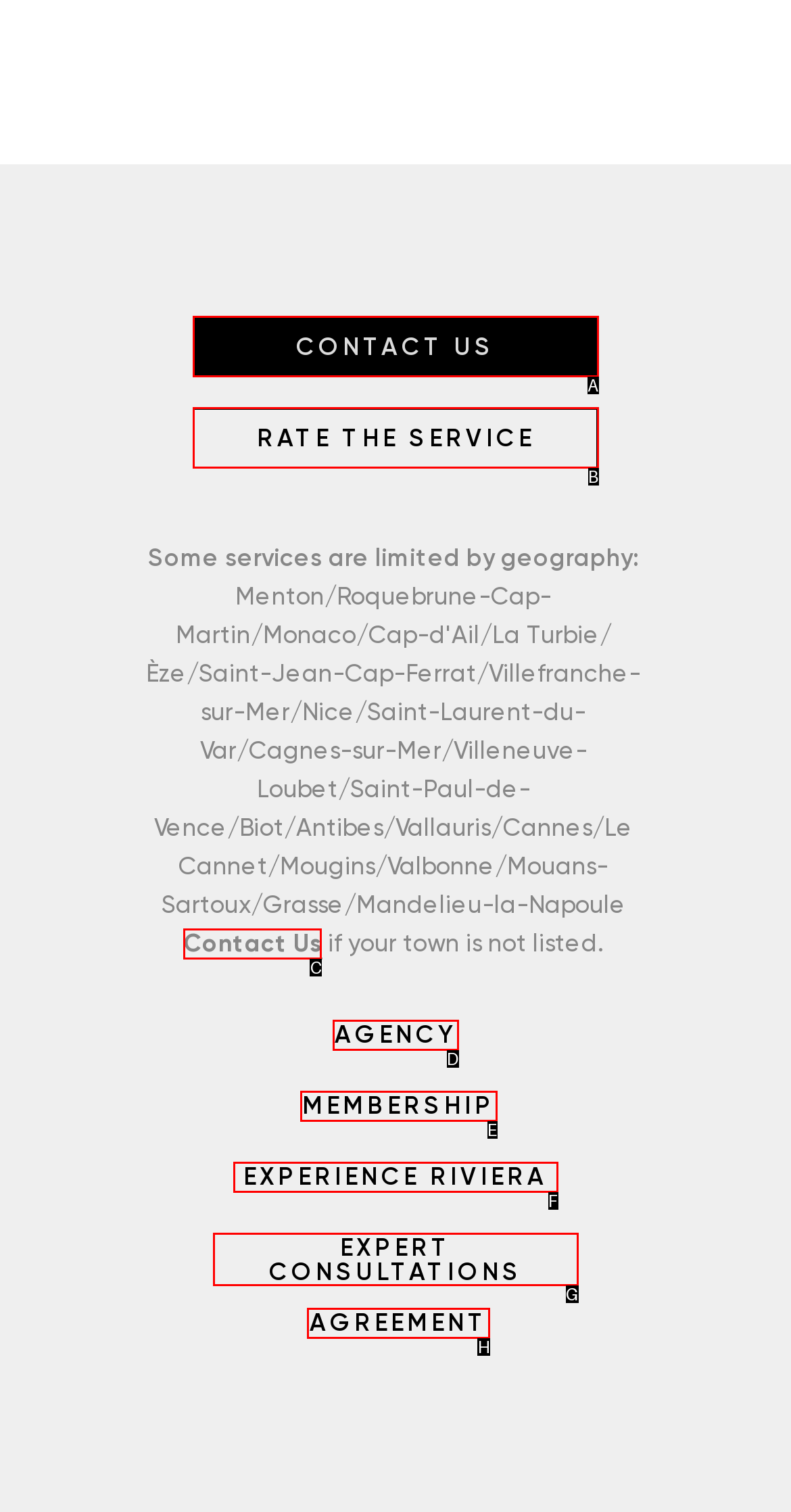Which HTML element matches the description: CONTACT US the best? Answer directly with the letter of the chosen option.

A